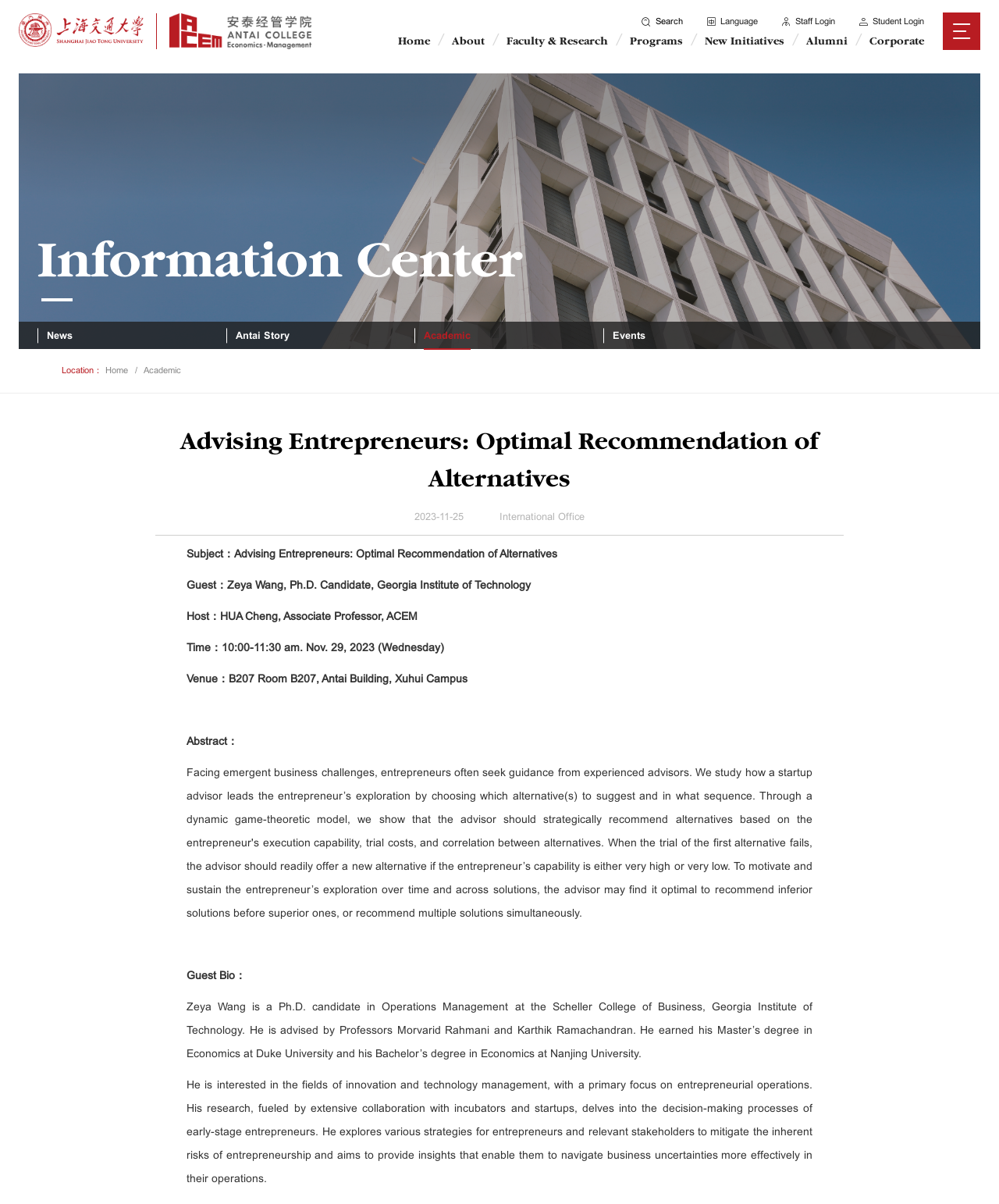Respond to the question below with a single word or phrase: What is the location of the event on November 29, 2023?

B207 Room, Antai Building, Xuhui Campus